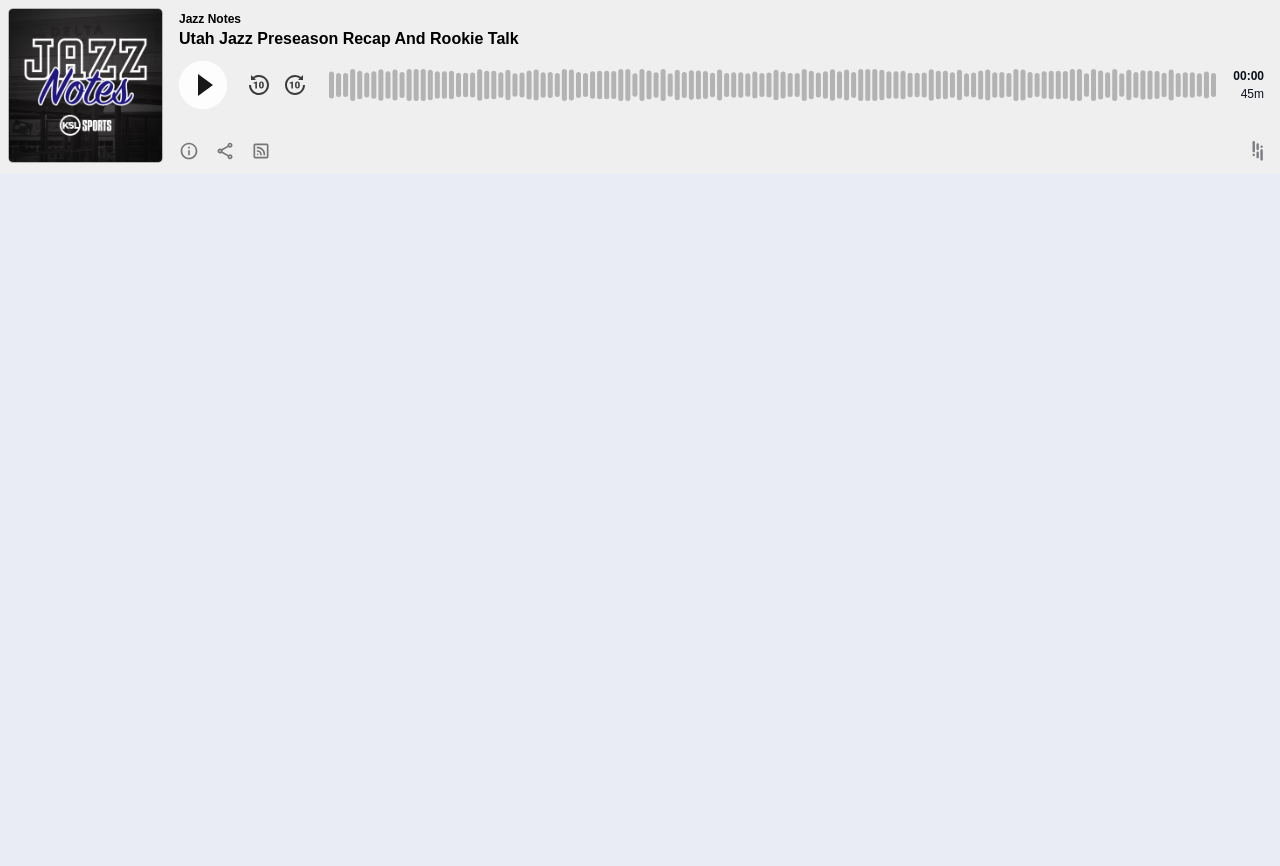Answer succinctly with a single word or phrase:
What can be done with the 'View episode info' button?

View episode information